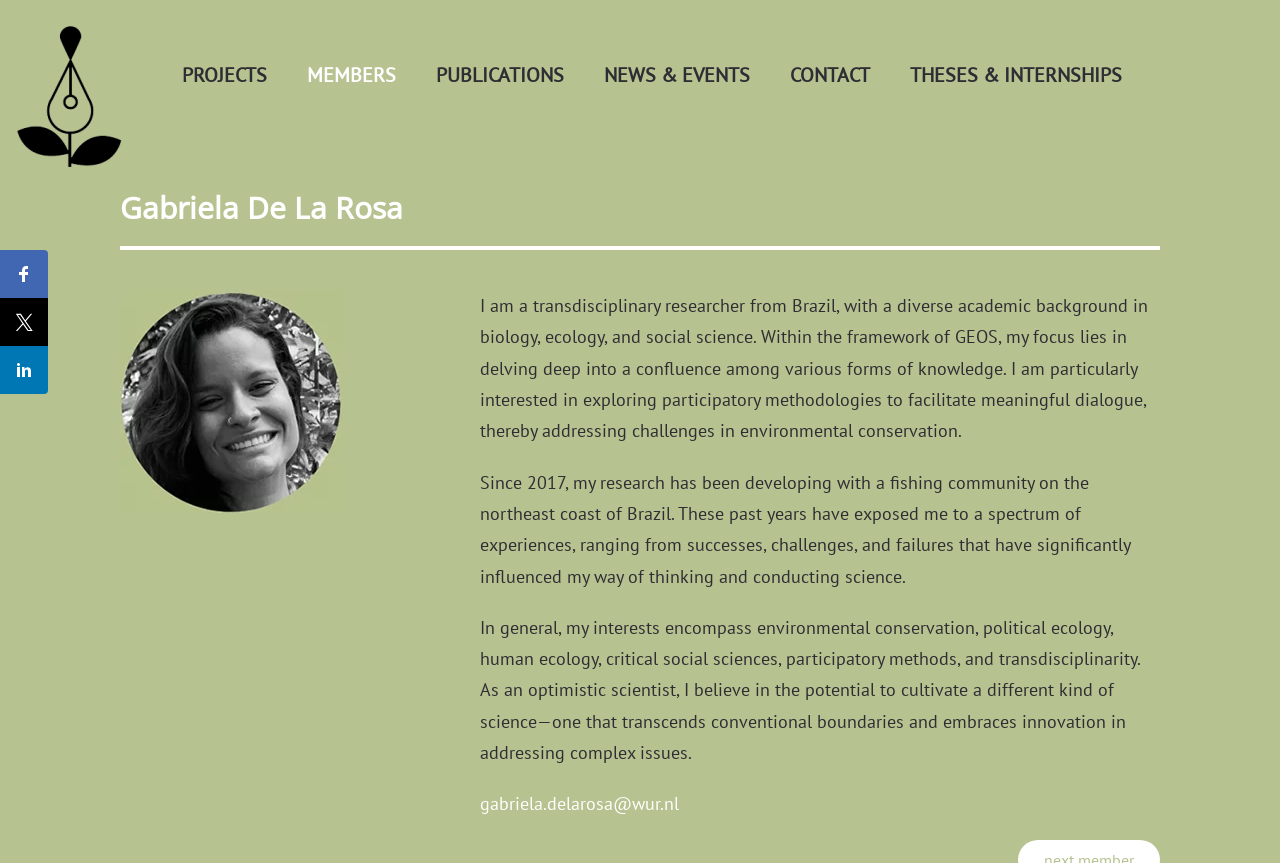Based on the provided description, "Skip to main content", find the bounding box of the corresponding UI element in the screenshot.

[0.027, 0.043, 0.155, 0.07]